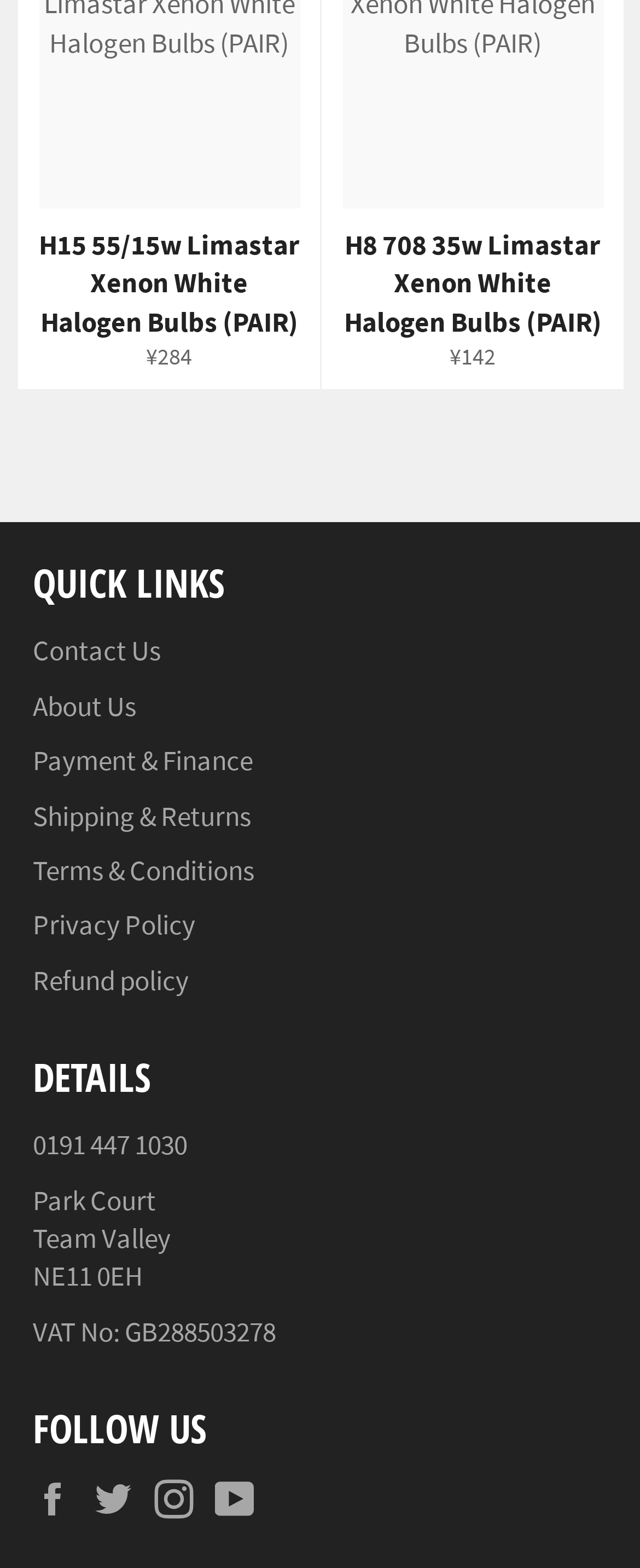What is the VAT number of the company?
Please elaborate on the answer to the question with detailed information.

The VAT number can be found in the 'DETAILS' section, which is located below the 'QUICK LINKS' section. It is displayed as a static text element with the bounding box coordinates [0.051, 0.837, 0.431, 0.86].